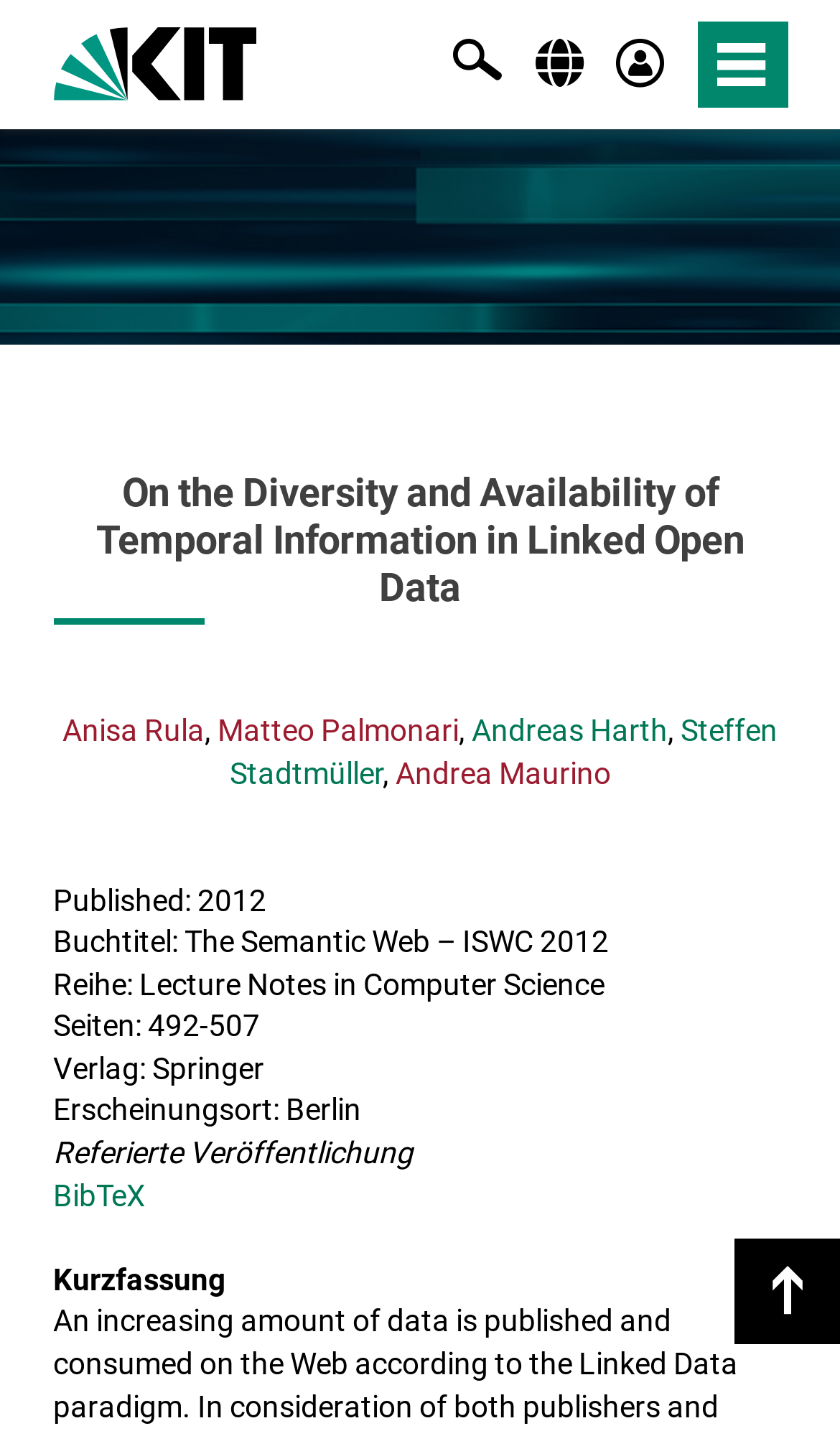Determine the bounding box coordinates of the target area to click to execute the following instruction: "search for something."

[0.063, 0.106, 0.84, 0.165]